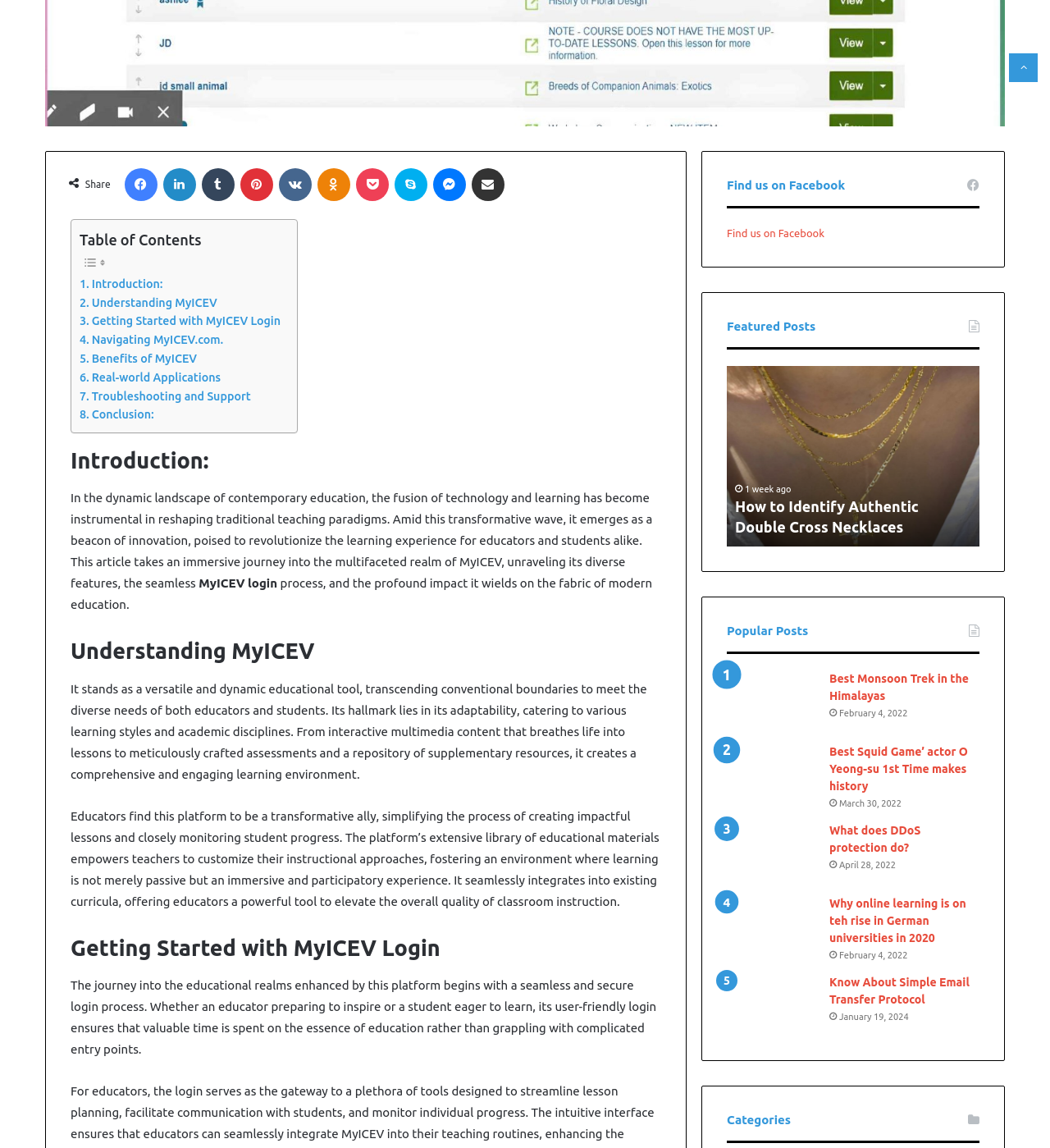Refer to the image and answer the question with as much detail as possible: What is the topic of the first featured post?

The first featured post is about 'How to Identify Authentic Double Cross Necklaces', which is indicated by the link and image on the webpage.